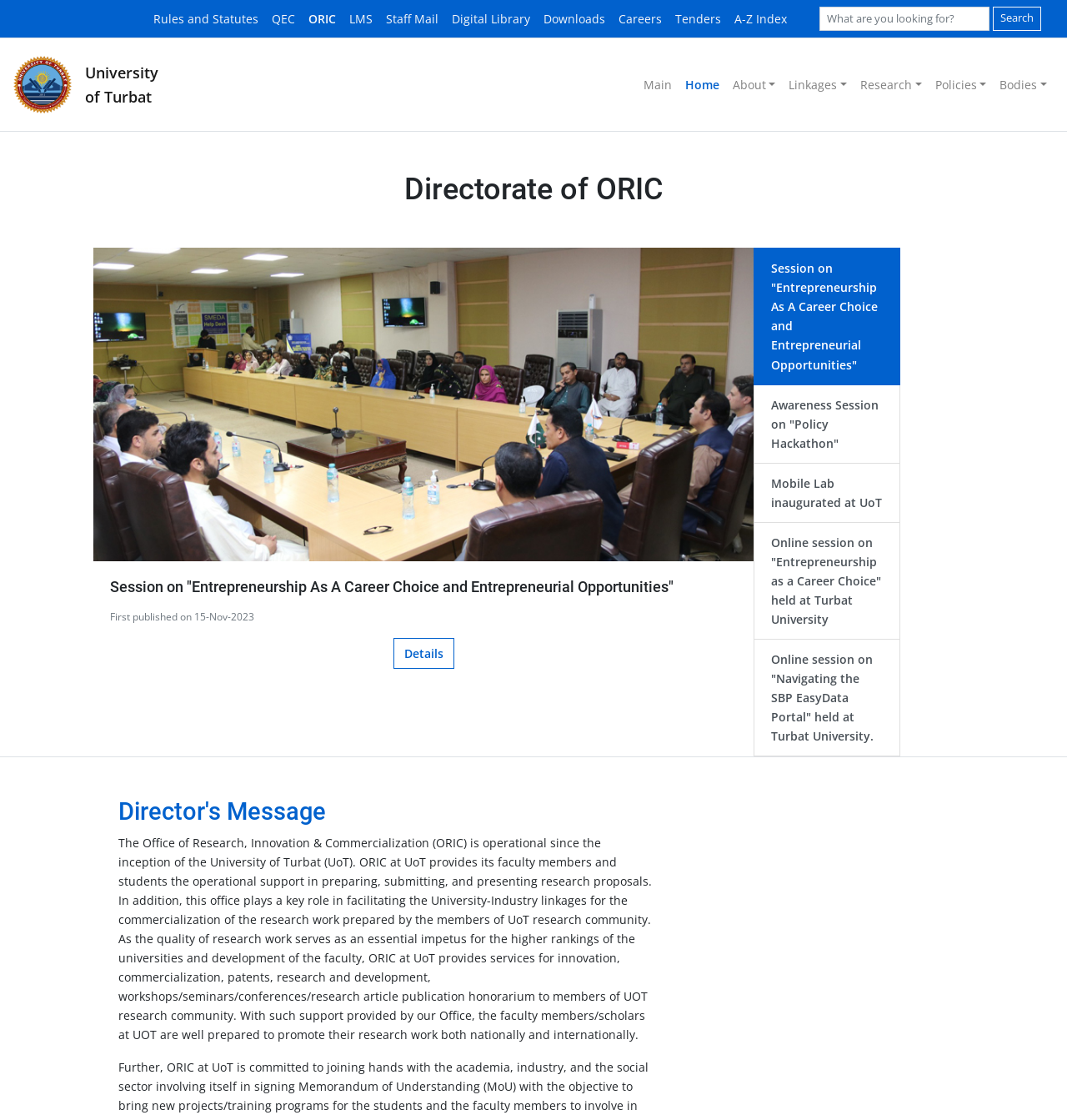Please identify the coordinates of the bounding box for the clickable region that will accomplish this instruction: "Read the Director's Message".

[0.111, 0.712, 0.614, 0.738]